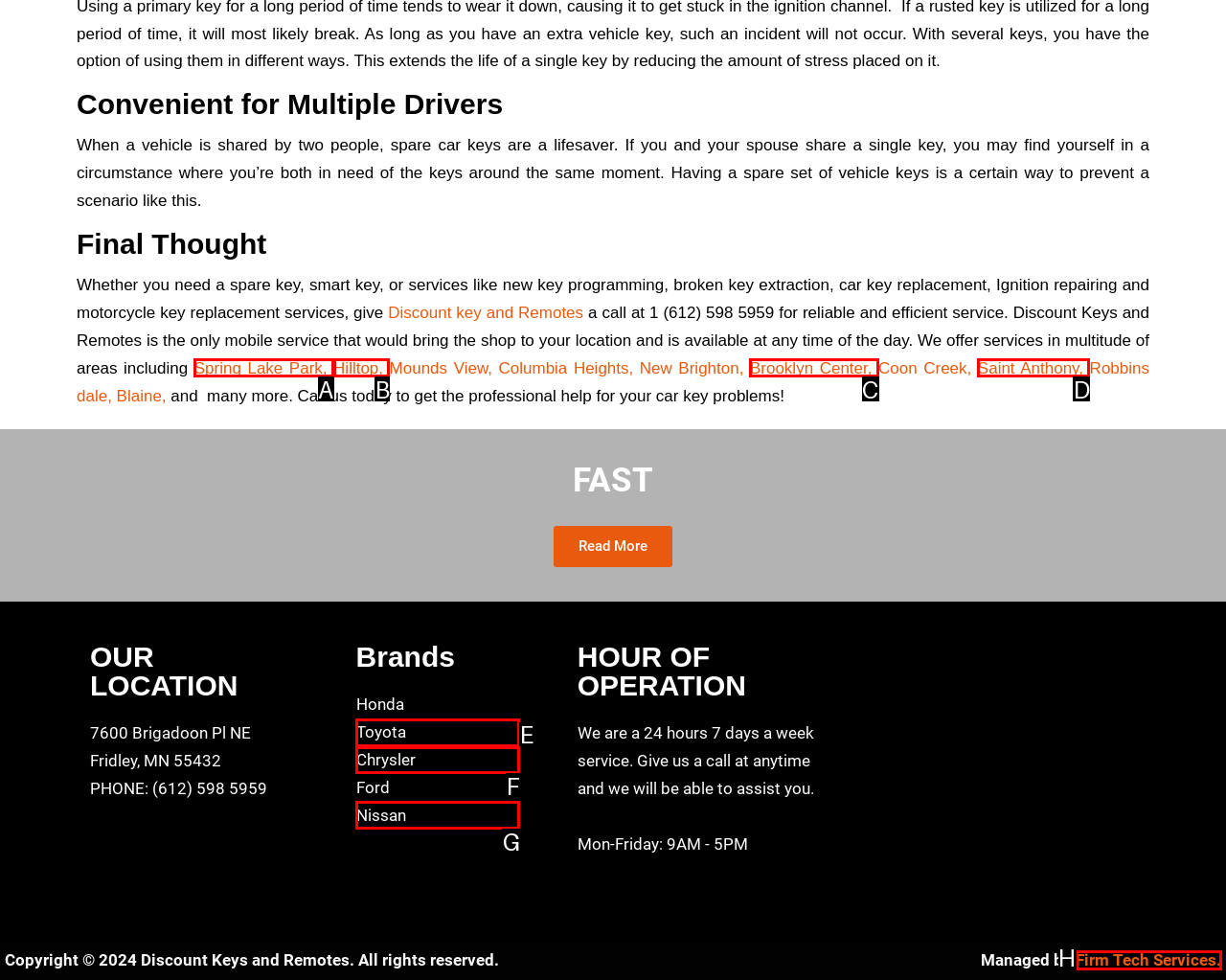Which HTML element fits the description: Brooklyn Center,? Respond with the letter of the appropriate option directly.

C